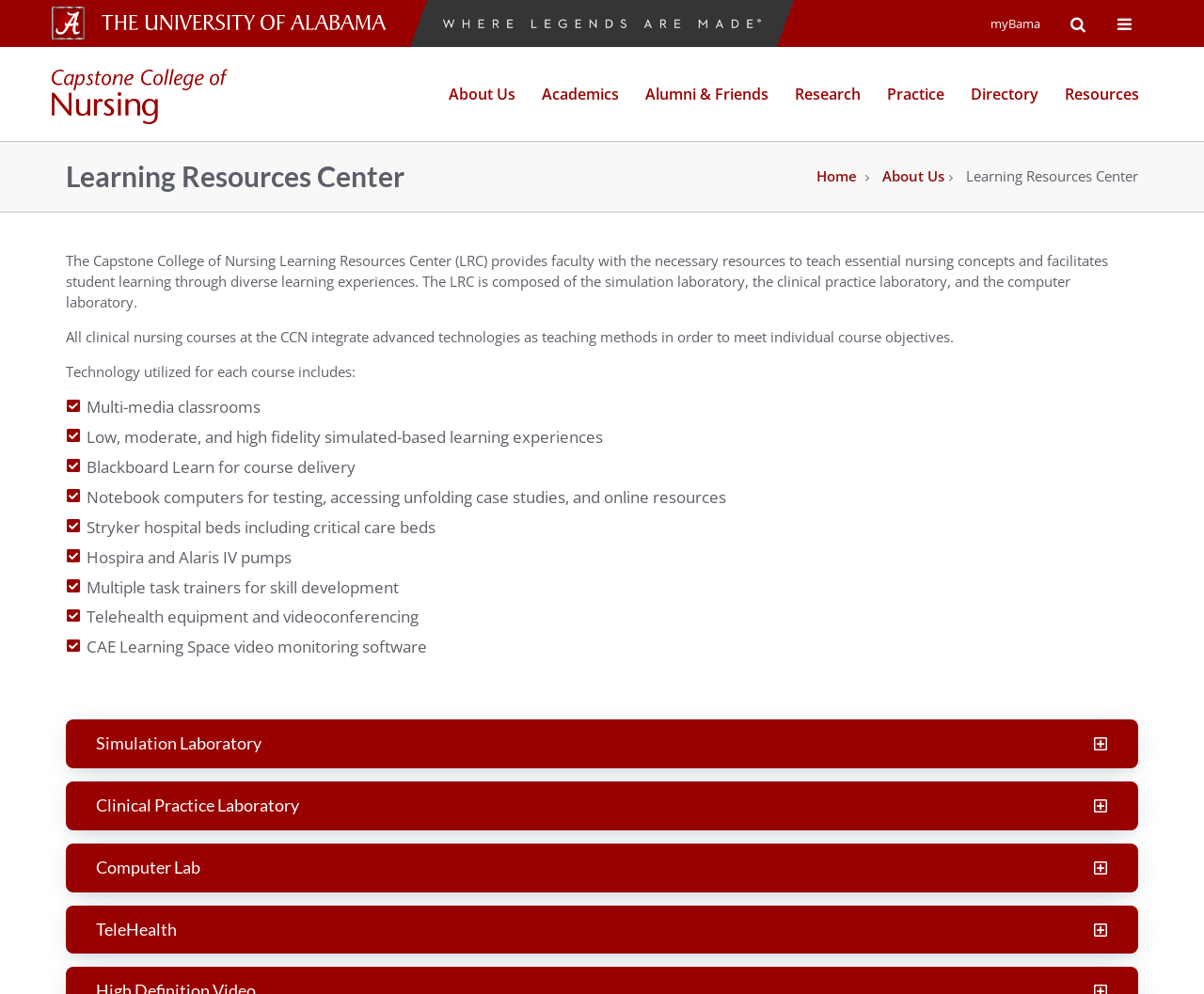What type of equipment is used in the simulation laboratory? Refer to the image and provide a one-word or short phrase answer.

Stryker hospital beds